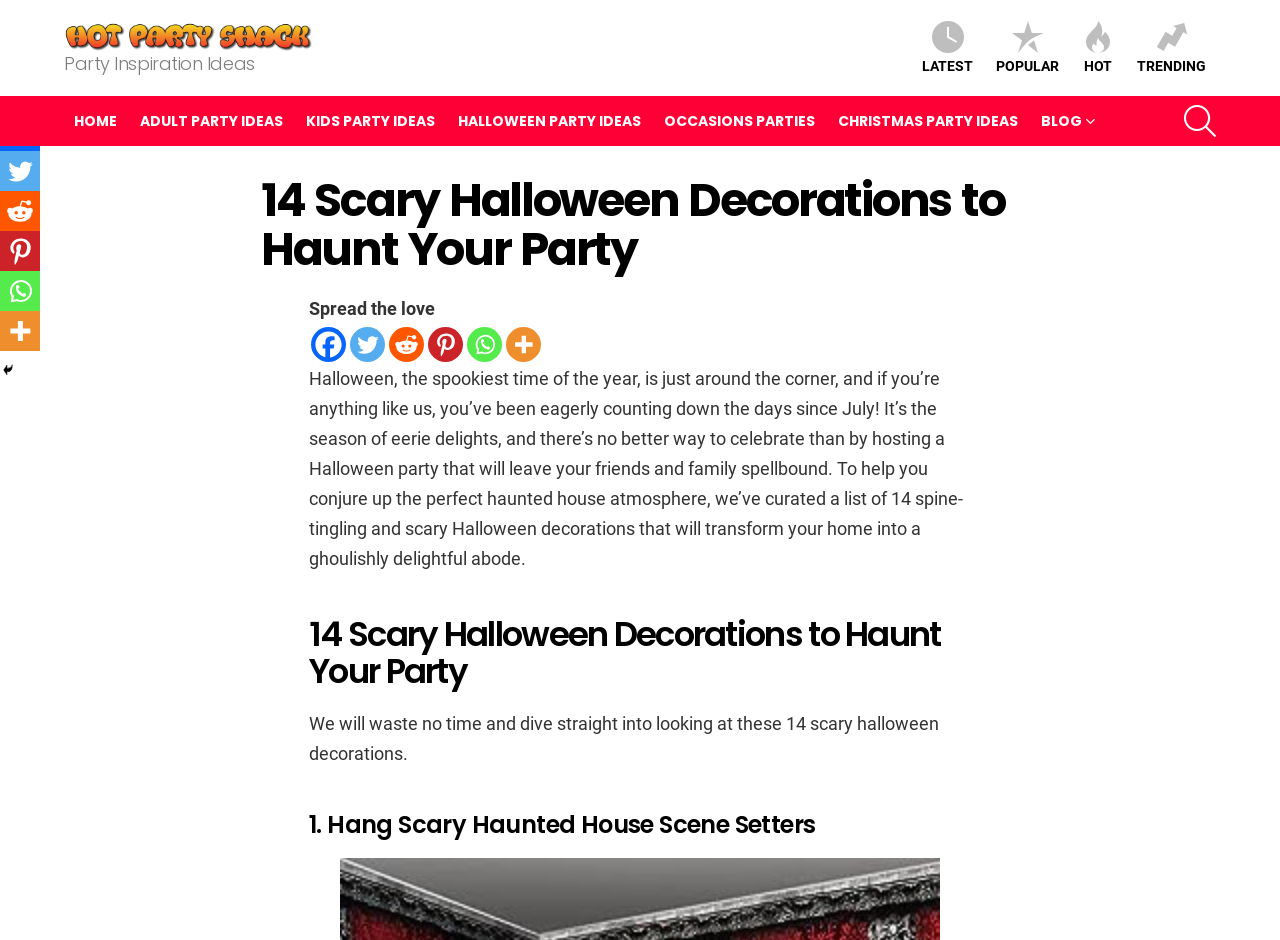What type of party ideas are available on the top navigation menu?
Utilize the information in the image to give a detailed answer to the question.

The top navigation menu includes links to different types of party ideas, such as Adult Party Ideas, Kids Party Ideas, Halloween Party Ideas, Occasions Parties, and Christmas Party Ideas, which can be accessed by clicking on the respective links.